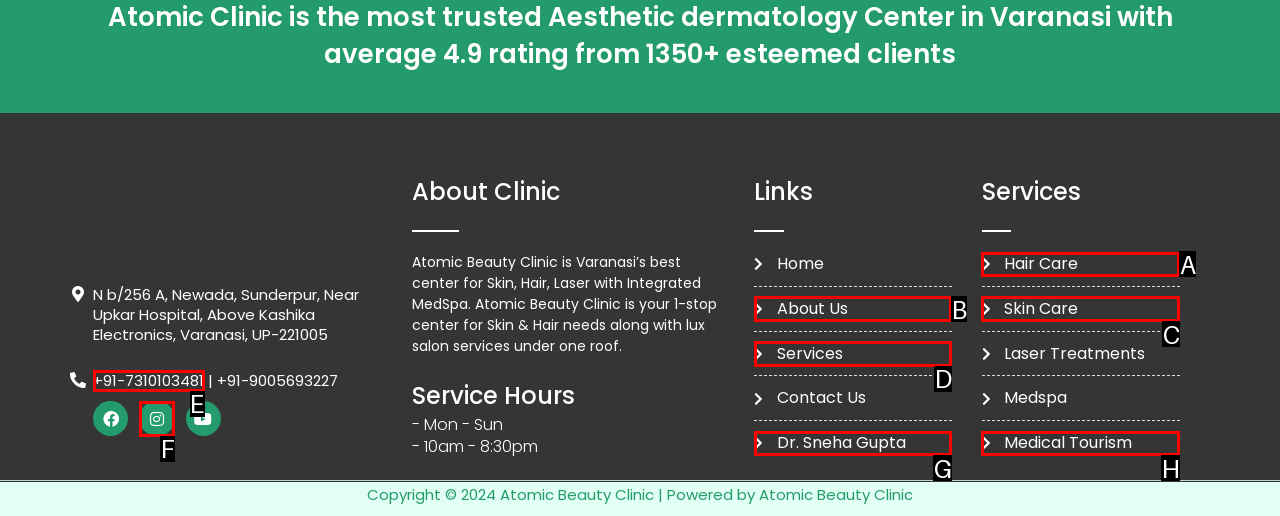Determine which HTML element fits the description: Medical Tourism. Answer with the letter corresponding to the correct choice.

H